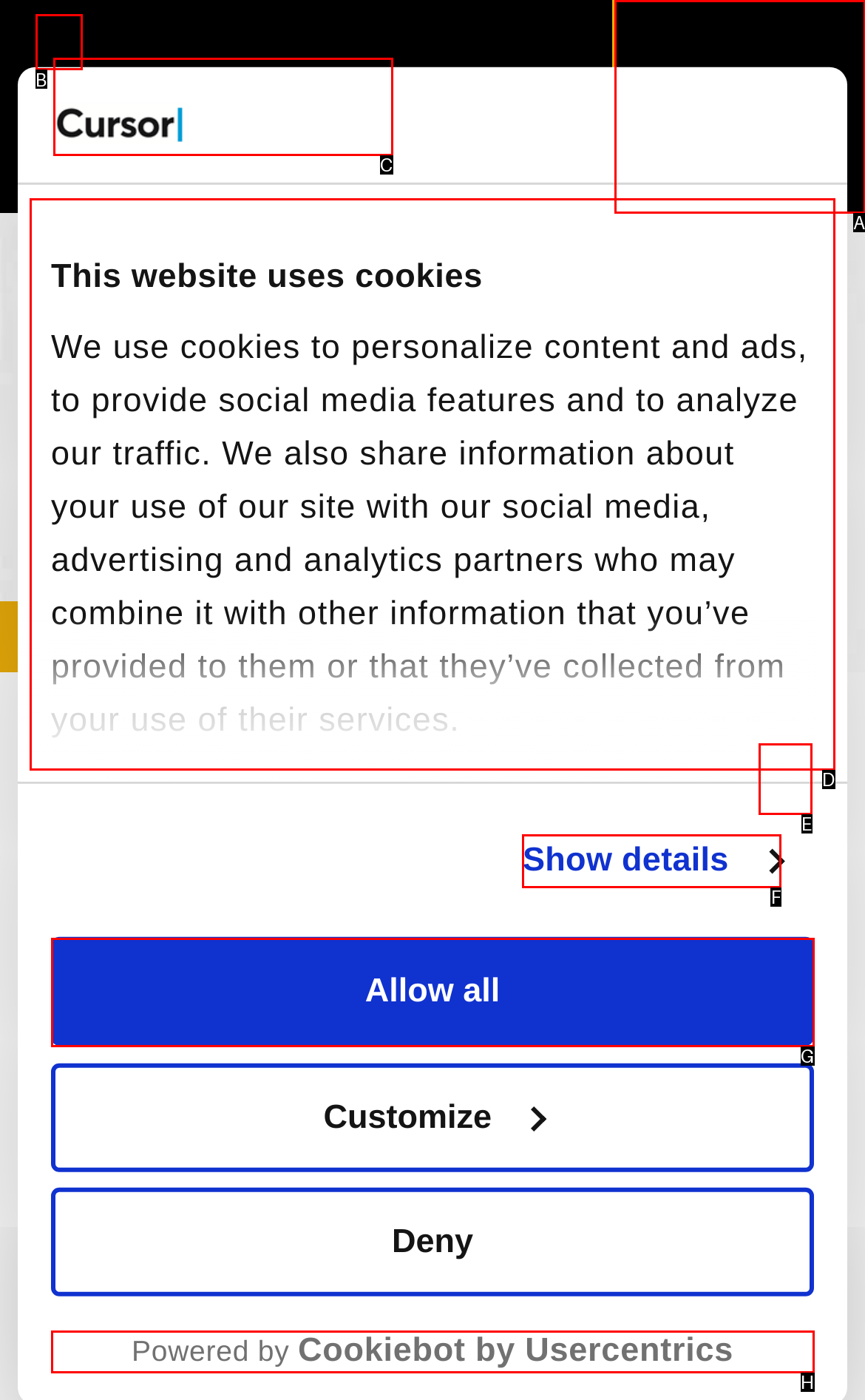Select the appropriate HTML element that needs to be clicked to execute the following task: Show details. Respond with the letter of the option.

F